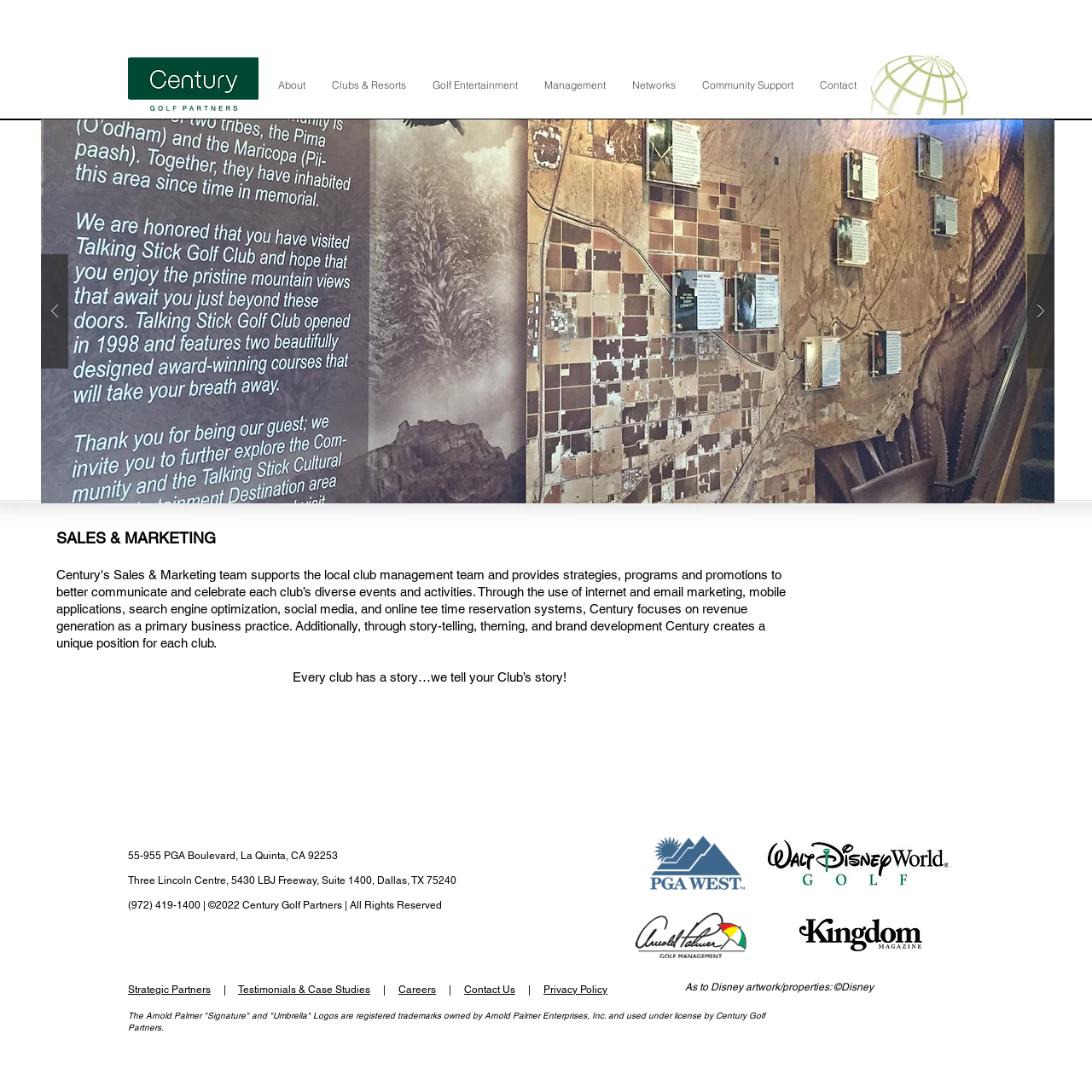Determine the bounding box coordinates of the clickable region to carry out the instruction: "Navigate to About page".

[0.242, 0.057, 0.291, 0.099]